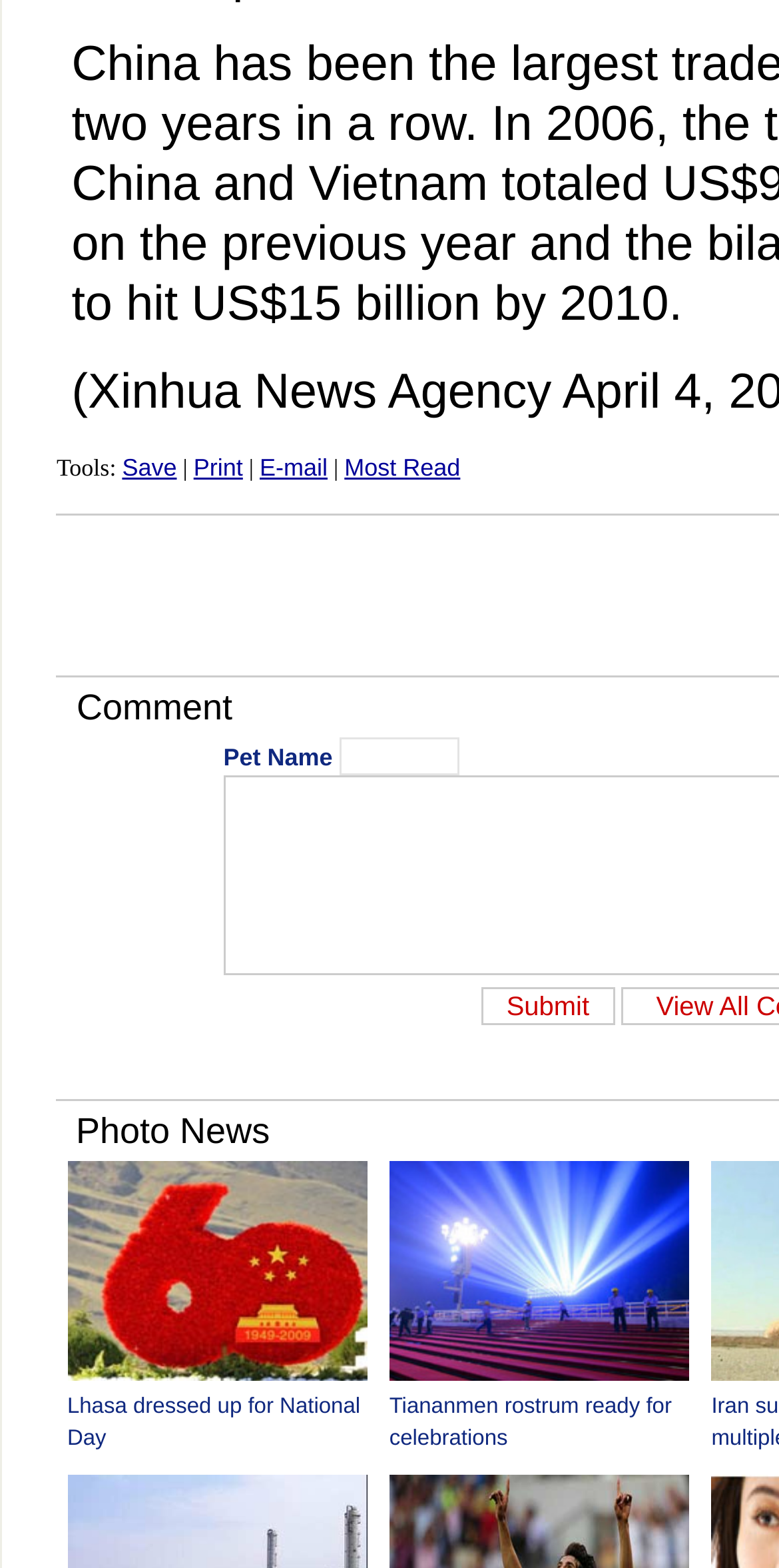What is the purpose of the 'Save' link?
Using the information from the image, provide a comprehensive answer to the question.

The 'Save' link is located at the top of the webpage, suggesting it is a primary action. Its purpose is to allow users to save the content of the webpage, likely for later reference or use.